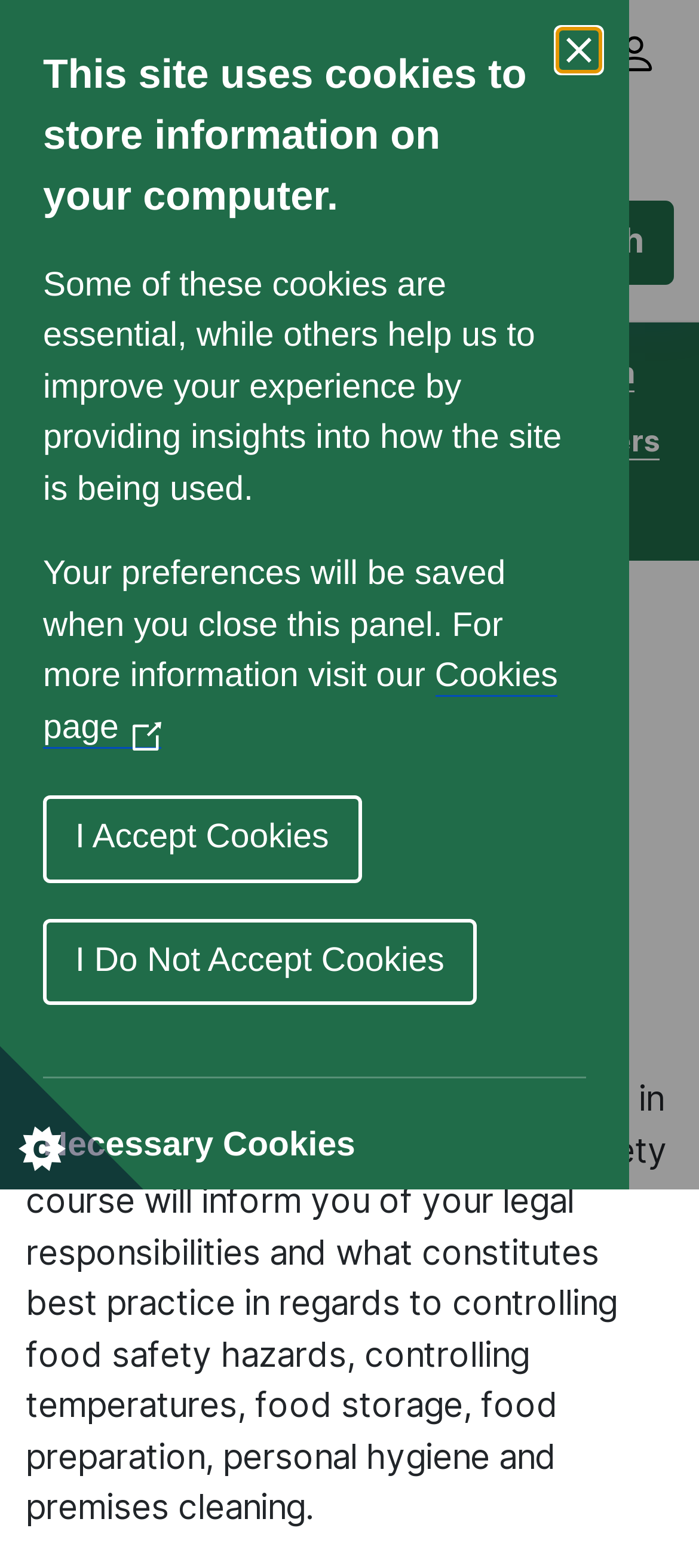What is the purpose of the CIEH Level 2 Certificate in Food Safety?
Give a one-word or short phrase answer based on the image.

Informing of legal responsibilities and best practice